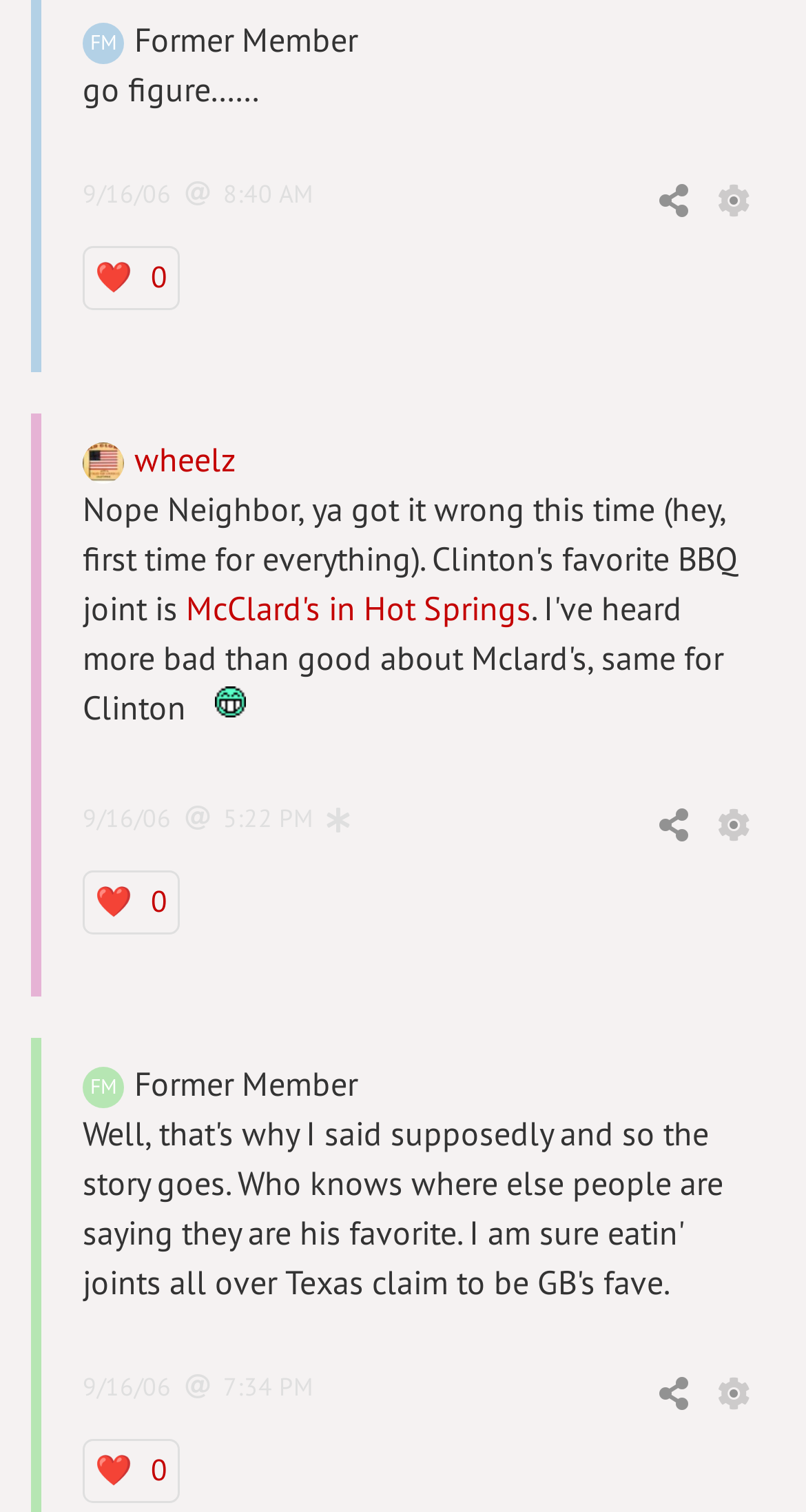Determine the bounding box coordinates of the element's region needed to click to follow the instruction: "View a post from 9/16/06 8:40 AM". Provide these coordinates as four float numbers between 0 and 1, formatted as [left, top, right, bottom].

[0.103, 0.118, 0.387, 0.138]